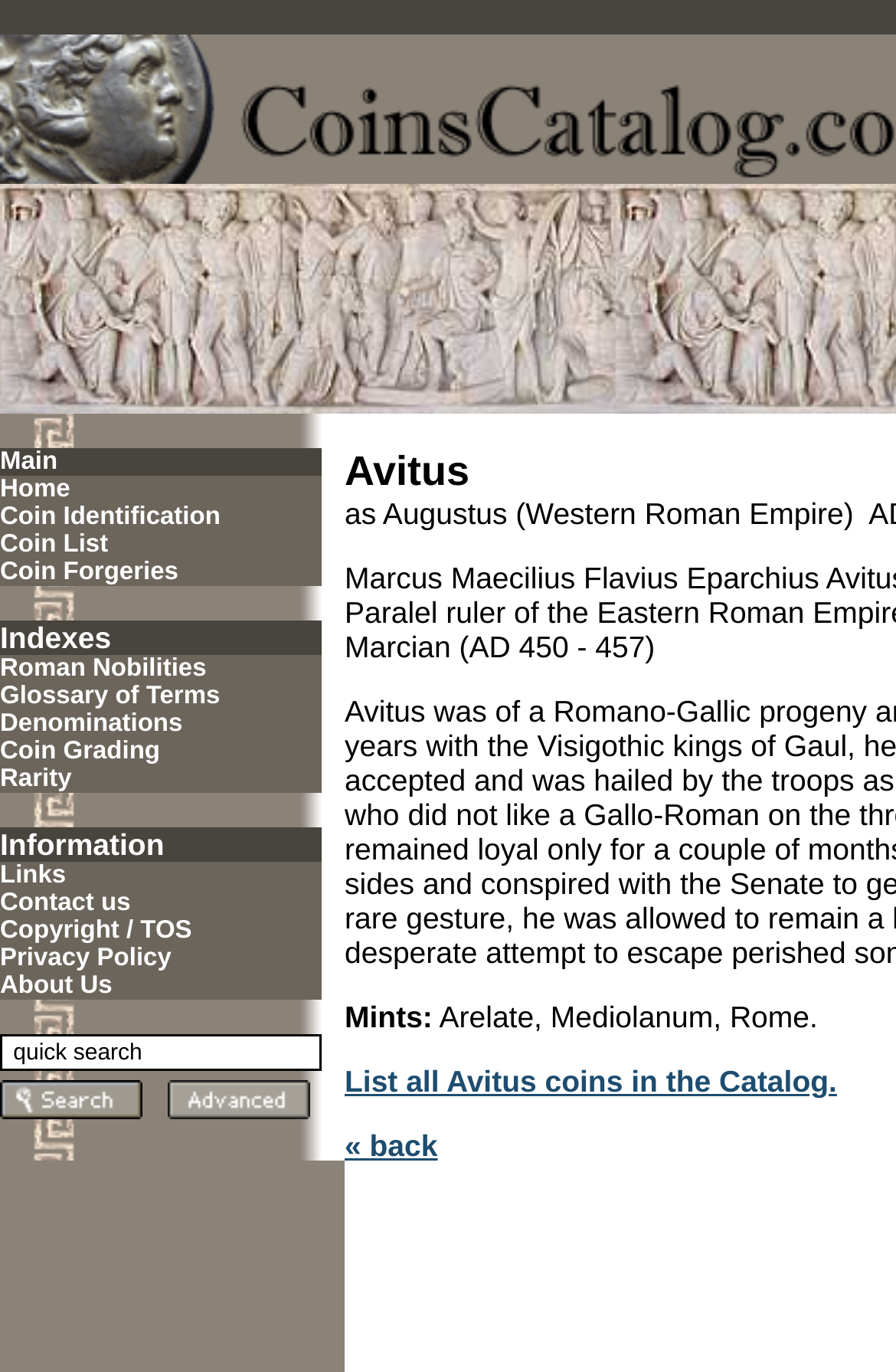Provide a thorough description of the webpage you see.

The webpage is about CC Roman Nobilities, specifically focused on Avitus. At the top, there is a navigation menu with multiple sections, including Main, Home, Coin Identification, Coin List, Coin Forgeries, Indexes, Roman Nobilities, Glossary of Terms, Denominations, Coin Grading, Rarity, Information, Links, Contact us, Copyright/TOS, Privacy Policy, and About Us. 

Below the navigation menu, there is a section with a quick search feature, which includes a text box and two links, Quick Search and Advanced Search, accompanied by small images. 

The main content of the webpage is about Avitus, with a brief description and information about his reign from AD 450 to 457. There is also a section about mints, listing Arelate, Mediolanum, and Rome. Additionally, there are two links, one to list all Avitus coins in the catalog and another to go back to a previous page.